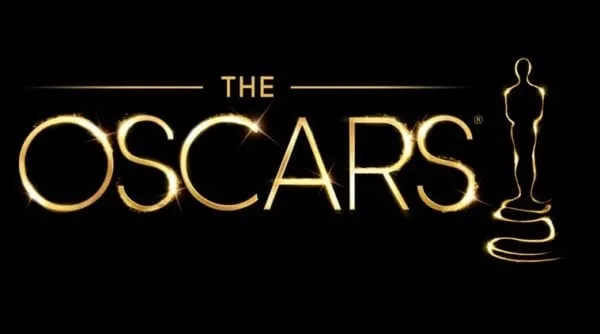What is the shape of the statuette?
Kindly offer a detailed explanation using the data available in the image.

The shape of the statuette is a silhouette because the caption describes it as the unmistakable silhouette of the Academy Award statuette, which adds a touch of elegance to the logo.